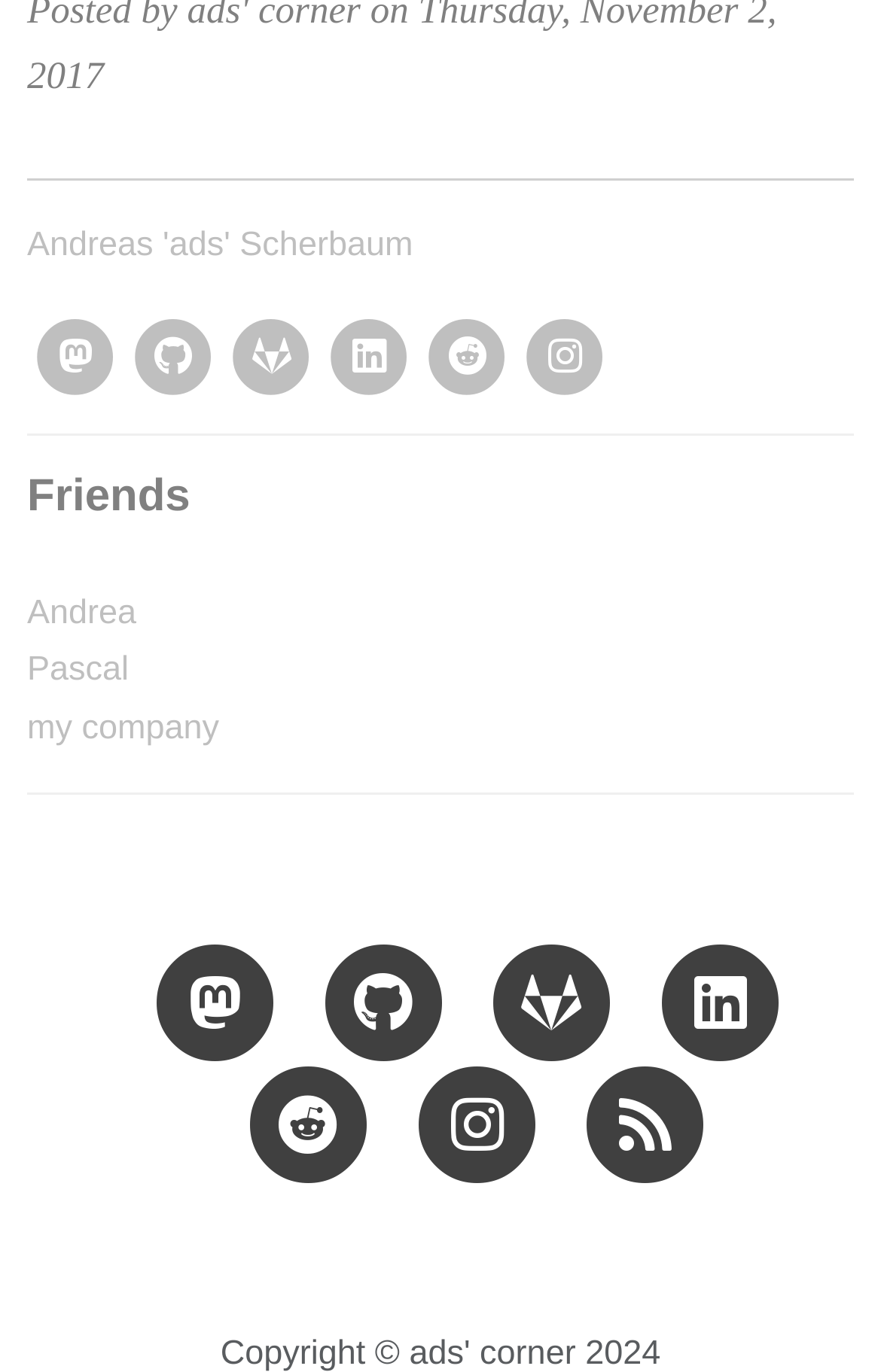Given the element description, predict the bounding box coordinates in the format (top-left x, top-left y, bottom-right x, bottom-right y), using floating point numbers between 0 and 1: aria-label="ads' corner" title="ads' corner"

[0.647, 0.801, 0.818, 0.837]